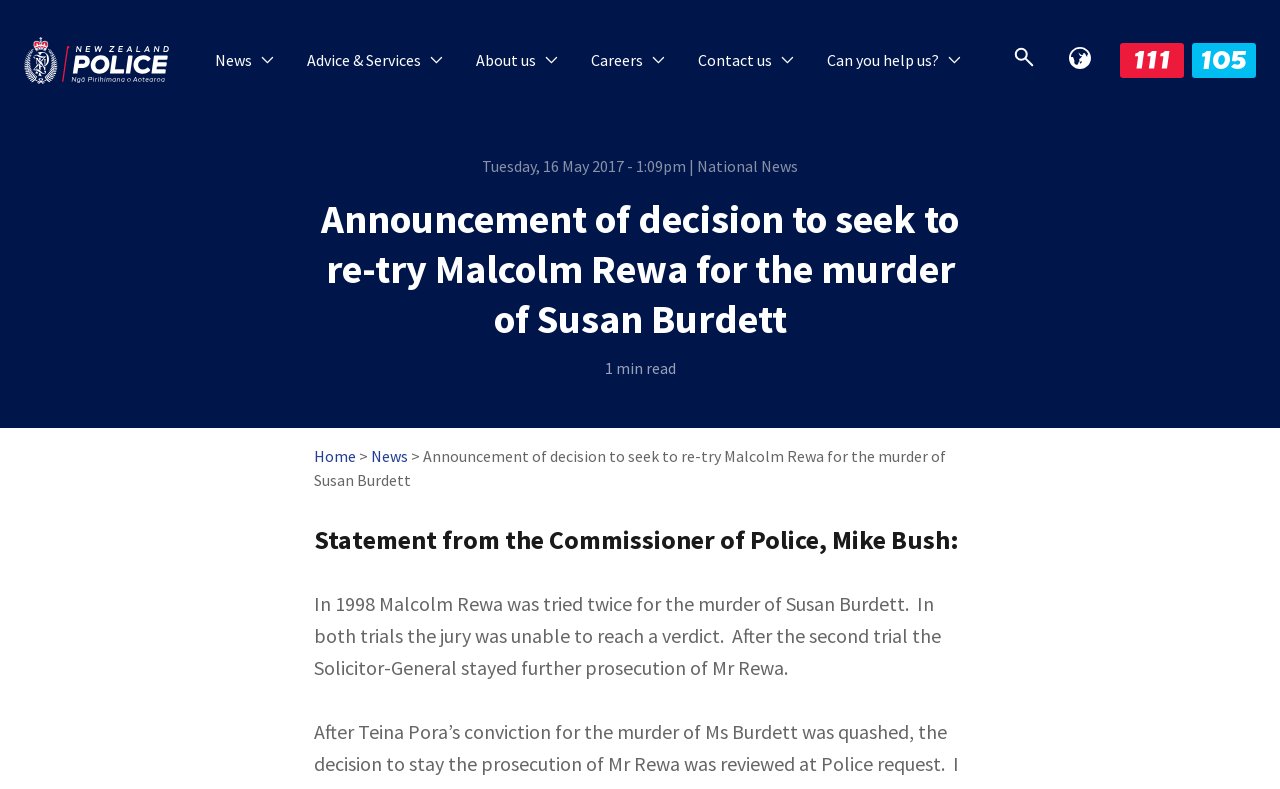Identify the bounding box coordinates for the region to click in order to carry out this instruction: "Go to the 'Home' page". Provide the coordinates using four float numbers between 0 and 1, formatted as [left, top, right, bottom].

[0.245, 0.565, 0.278, 0.591]